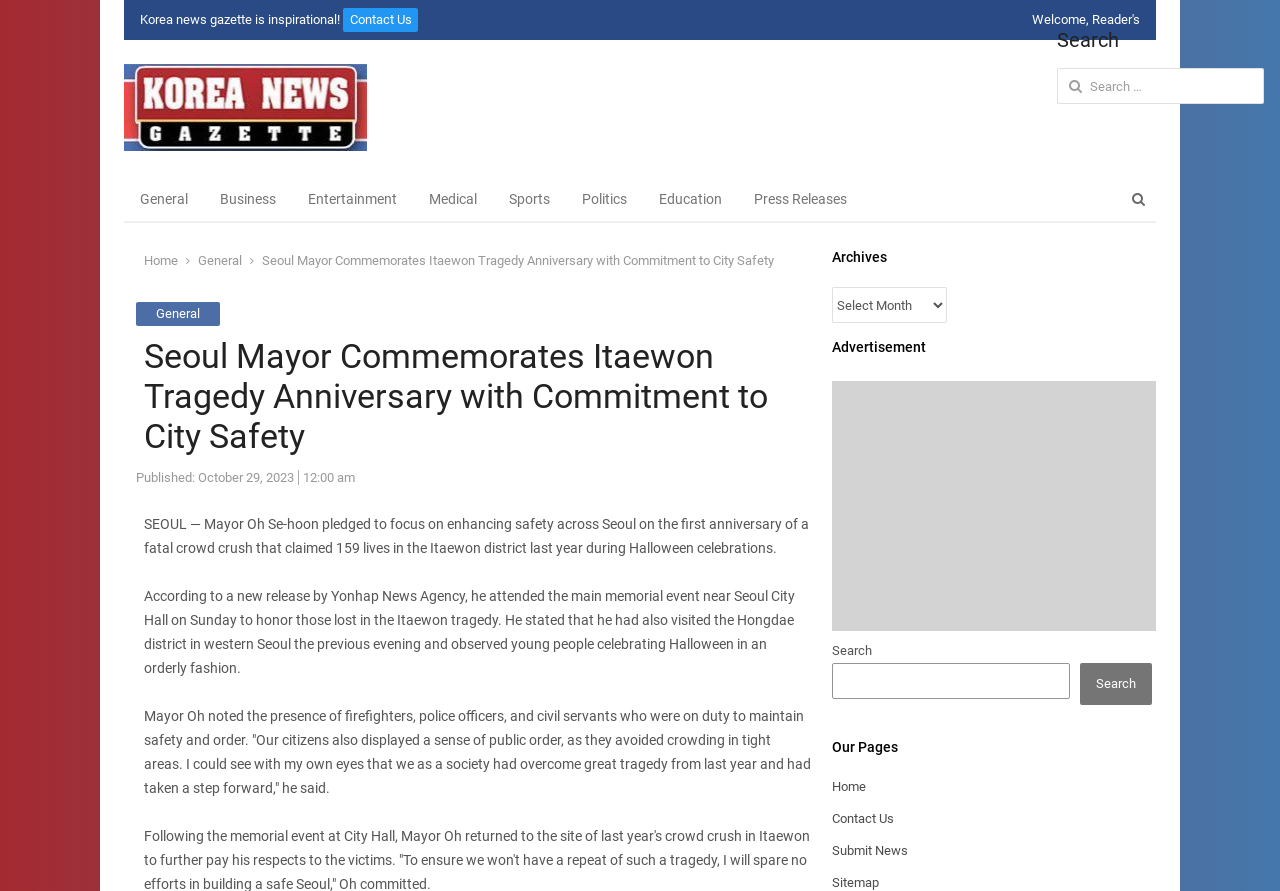What is the name of the mayor mentioned in the article?
With the help of the image, please provide a detailed response to the question.

The article mentions that Mayor Oh Se-hoon pledged to focus on enhancing safety across Seoul on the first anniversary of a fatal crowd crush that claimed 159 lives in the Itaewon district last year during Halloween celebrations.